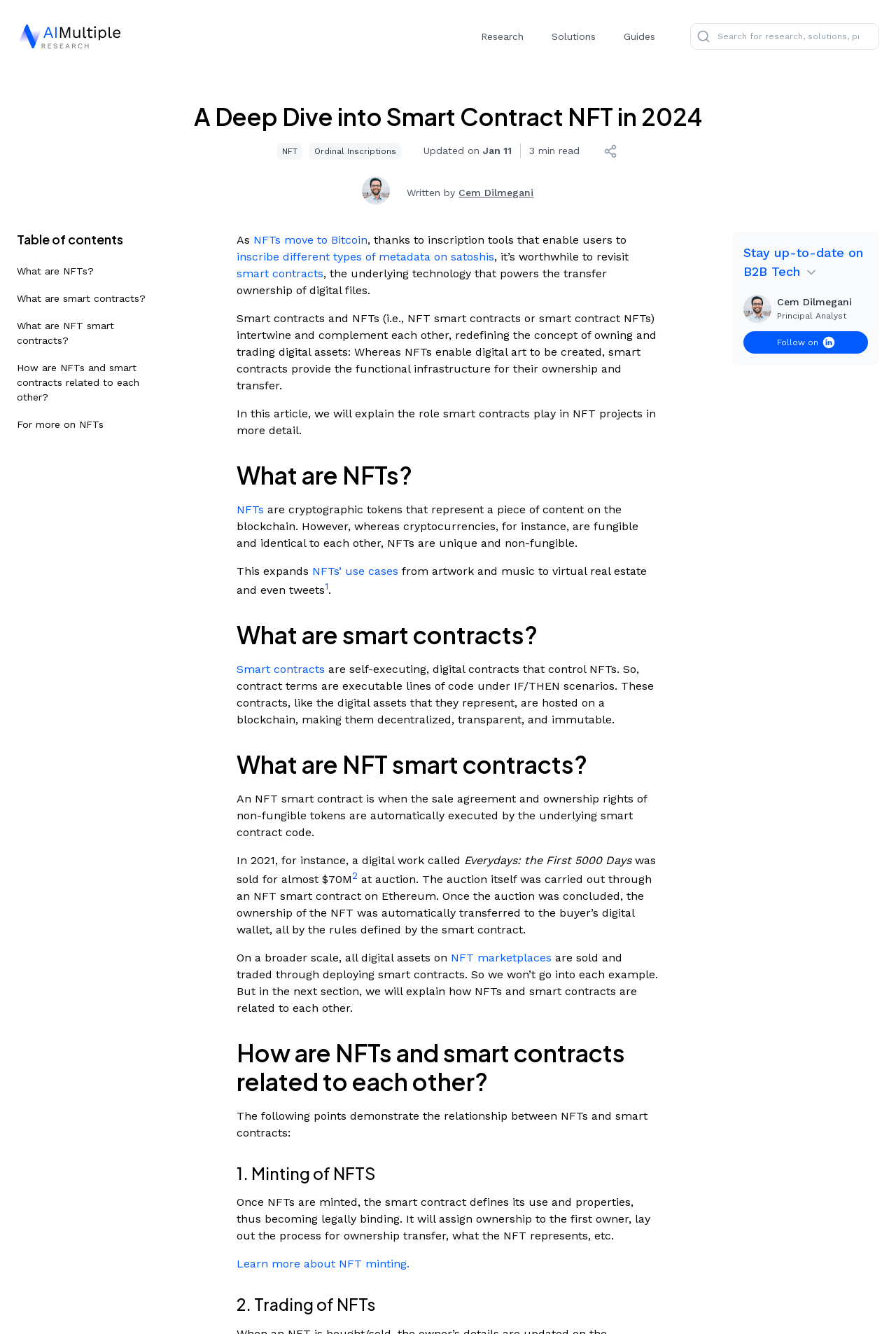What is the estimated reading time of this article?
Carefully analyze the image and provide a thorough answer to the question.

The estimated reading time of this article can be found by looking at the '3 min read' section, which is located below the title of the article. This section indicates that the article is estimated to take 3 minutes to read.